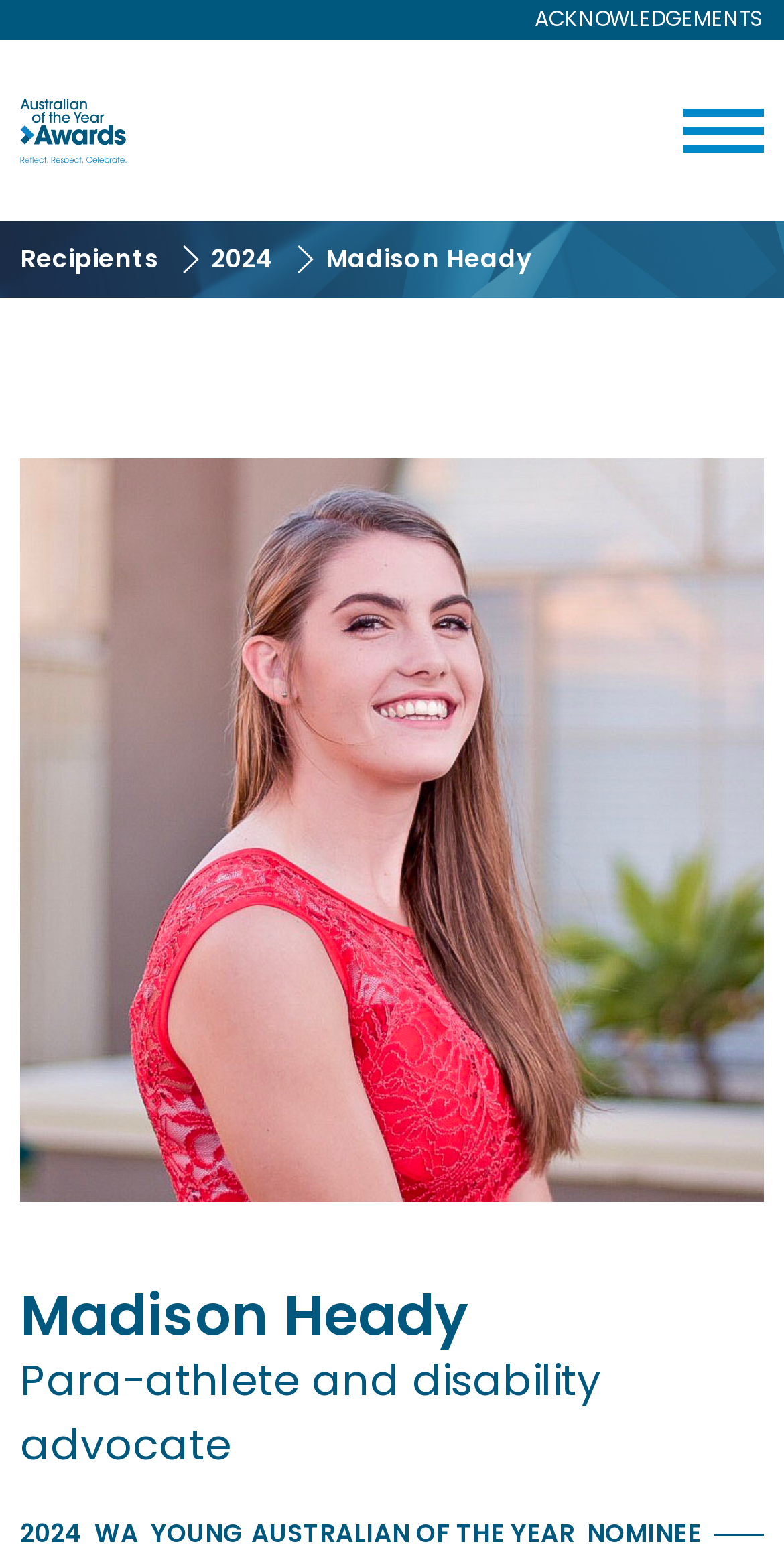Generate a comprehensive description of the webpage.

The webpage is about Madison Heady, an Australian of the Year nominee. At the top-left corner, there is a link to "Skip to main content". Below it, on the top-right side, there is a link to "ACKNOWLEDGEMENTS". 

On the left side of the page, there is a navigation menu with links to "Australian of the Year", "Recipients", and "2024". To the right of the "2024" link, there is a static text "Madison Heady". 

Below the navigation menu, there is a section dedicated to Madison Heady. It starts with a heading that reads "Madison Heady", followed by a subheading that describes her as a "Para-athlete and disability advocate". 

At the very bottom of the page, there is another heading that announces Madison Heady as the "2024 WA YOUNG AUSTRALIAN OF THE YEAR NOMINEE".